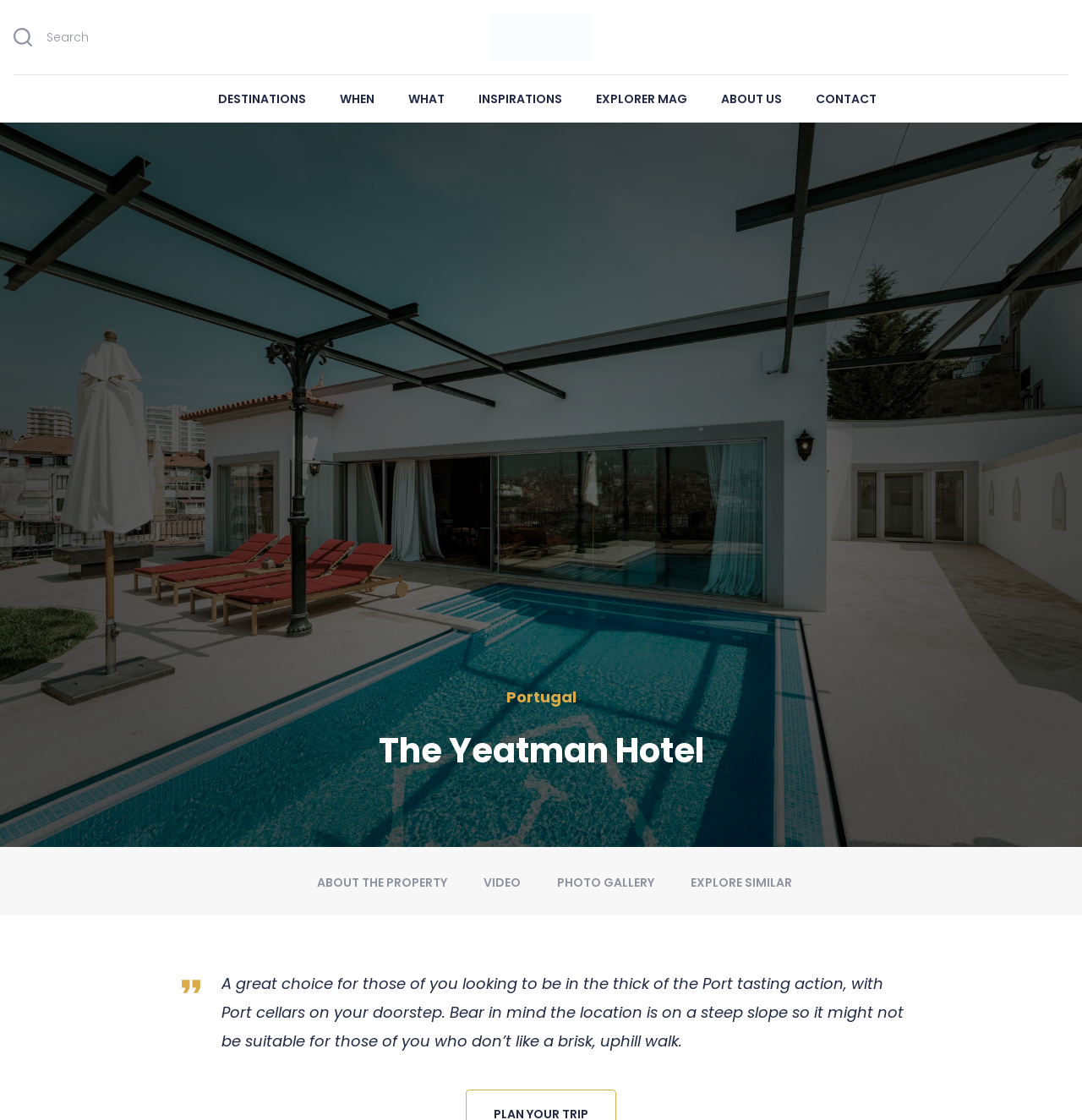Identify the bounding box for the element characterized by the following description: "alt="X"".

None